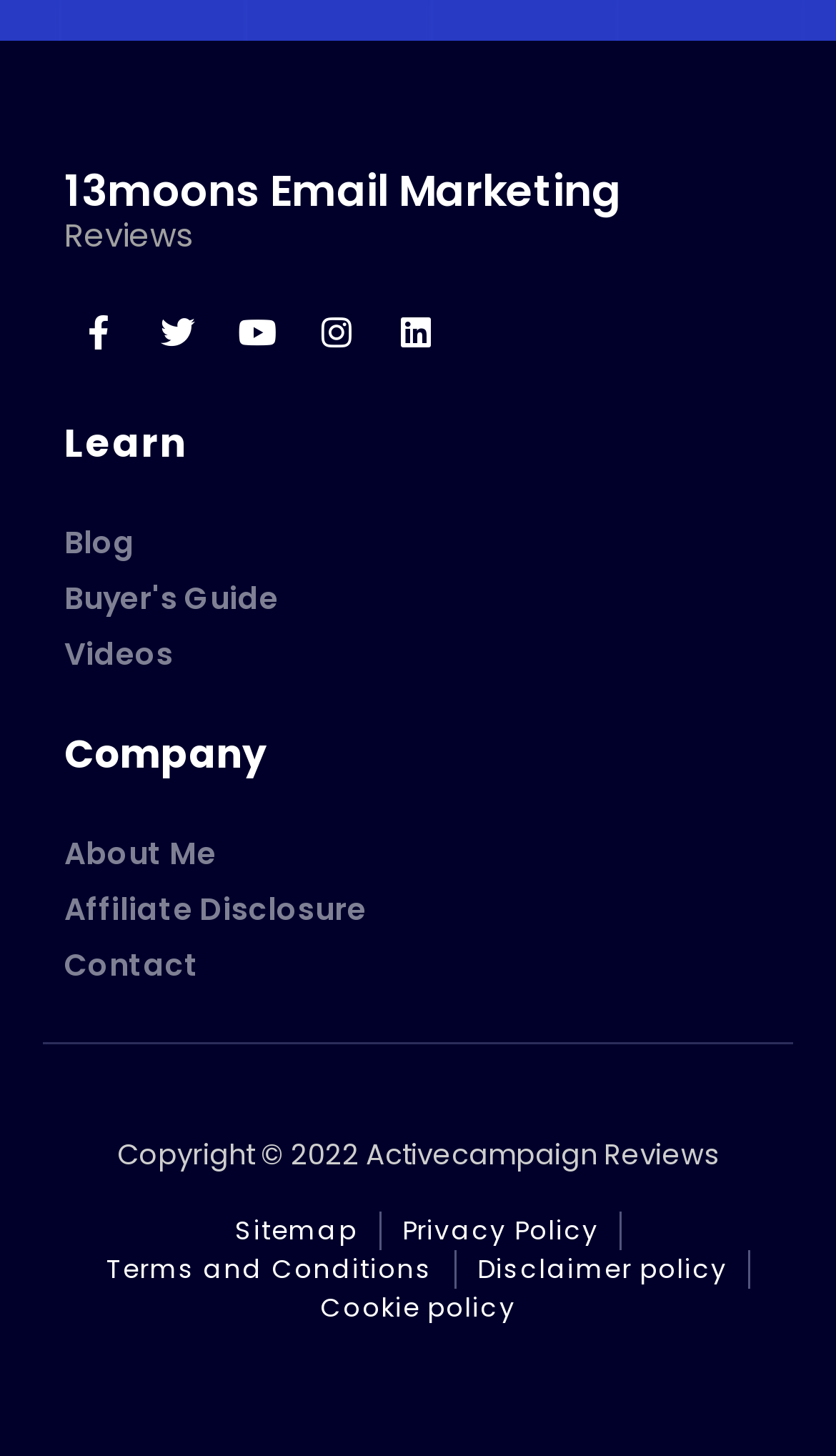What is the first link under the 'Company' section?
From the details in the image, answer the question comprehensively.

After examining the webpage, I found that the first link under the 'Company' section is 'About Me', which is located below the 'Company' heading.